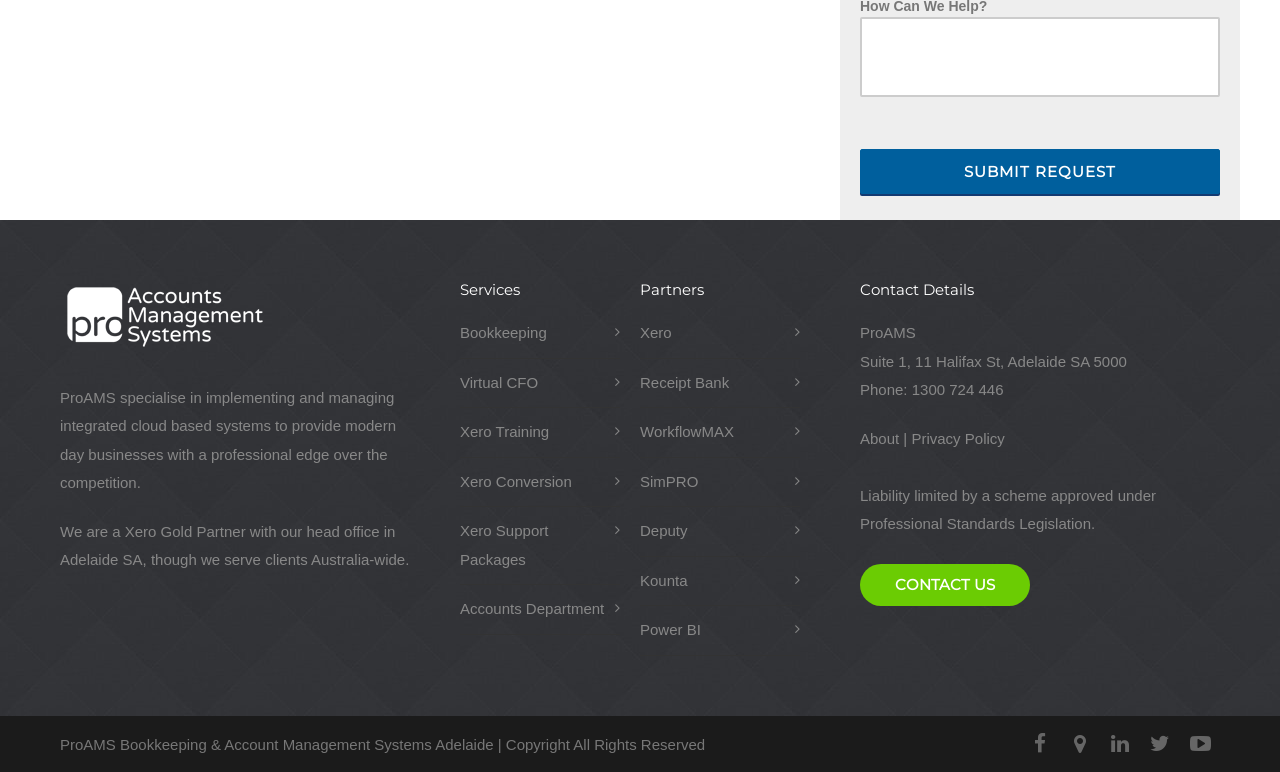What is the company's name?
Please provide a single word or phrase as your answer based on the image.

ProAMS